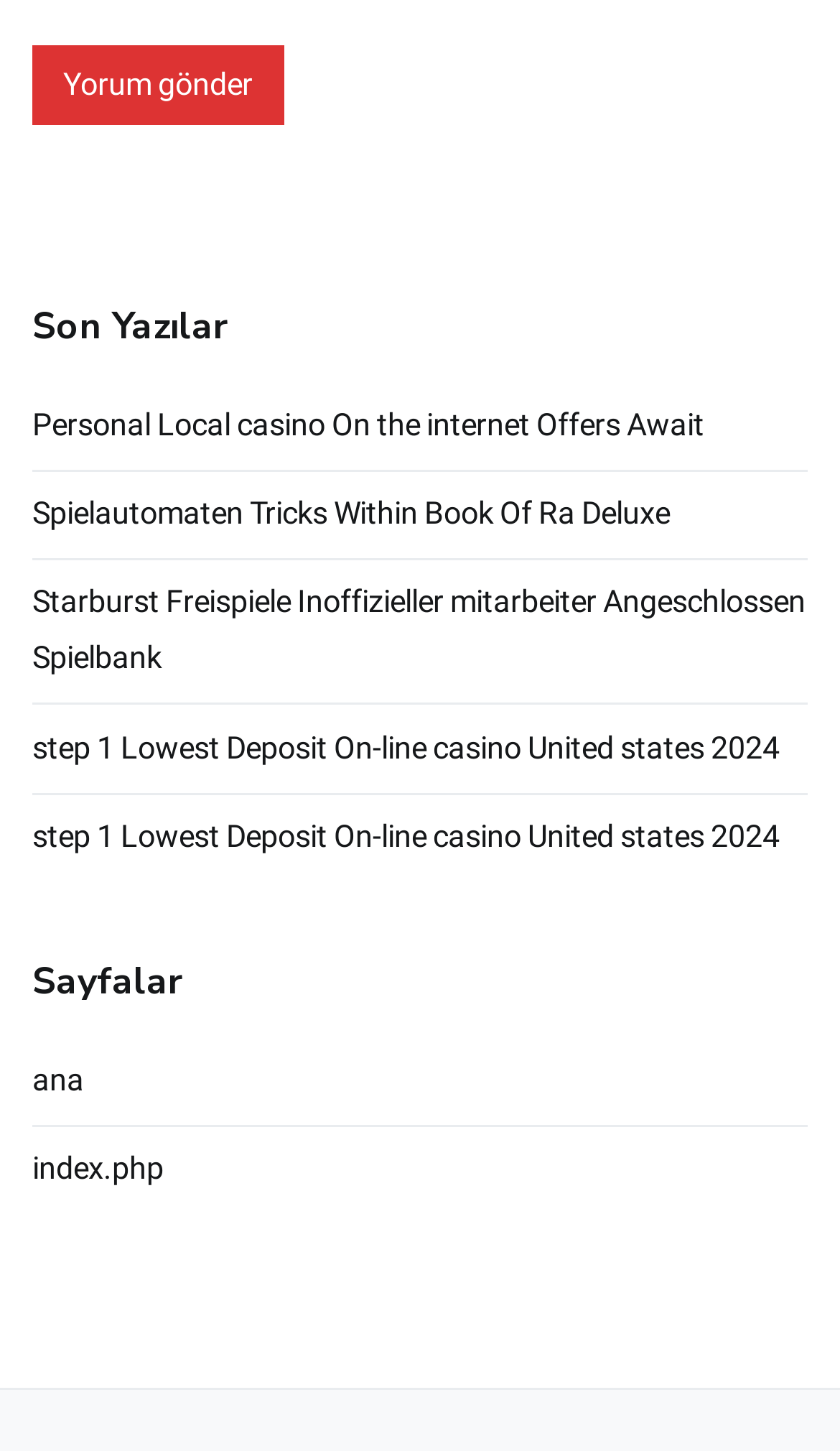Find the bounding box coordinates of the area to click in order to follow the instruction: "Go to the 'ana' page".

[0.038, 0.716, 0.1, 0.776]